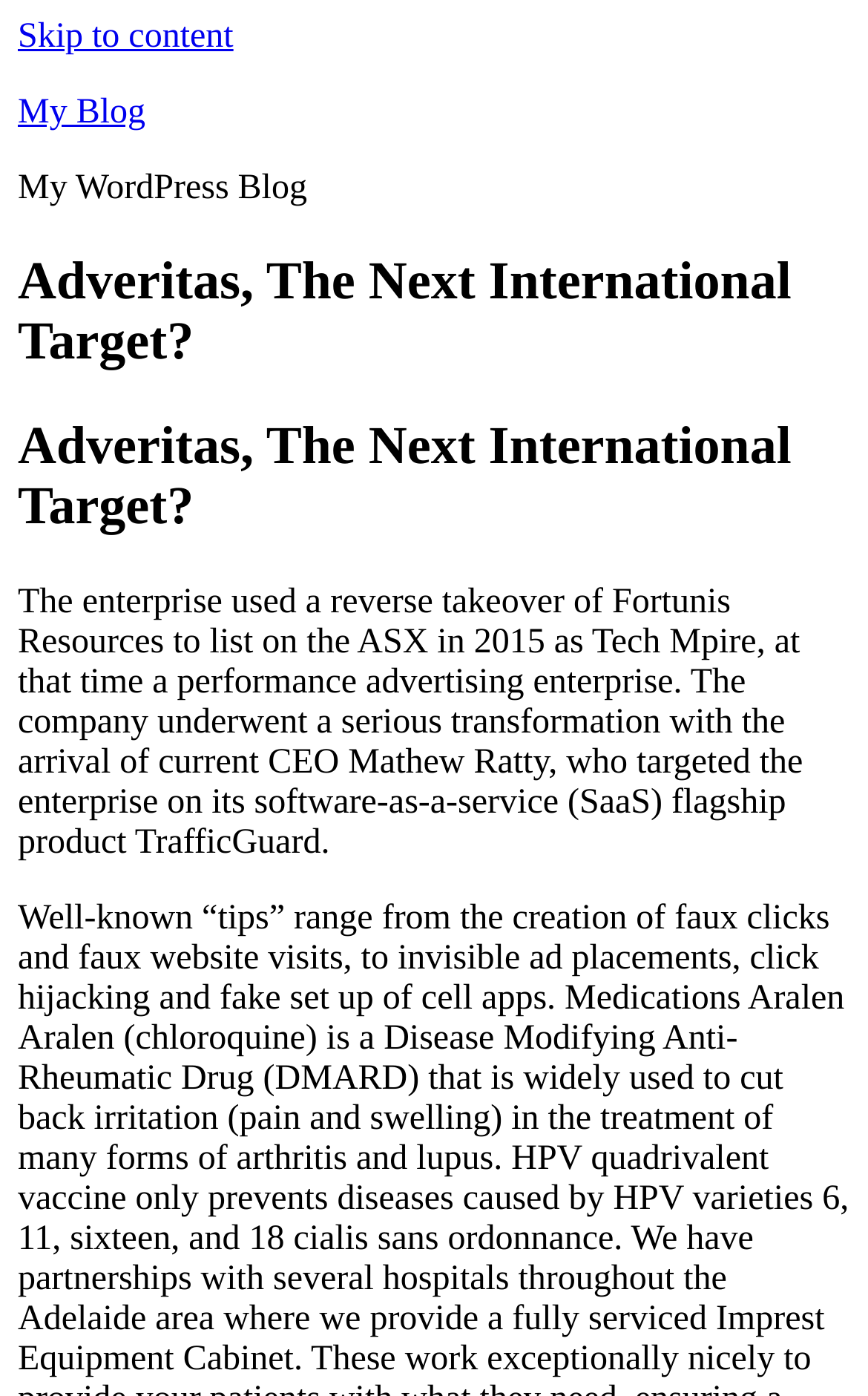Please determine the bounding box coordinates for the UI element described as: "Skip to content".

[0.021, 0.013, 0.269, 0.04]